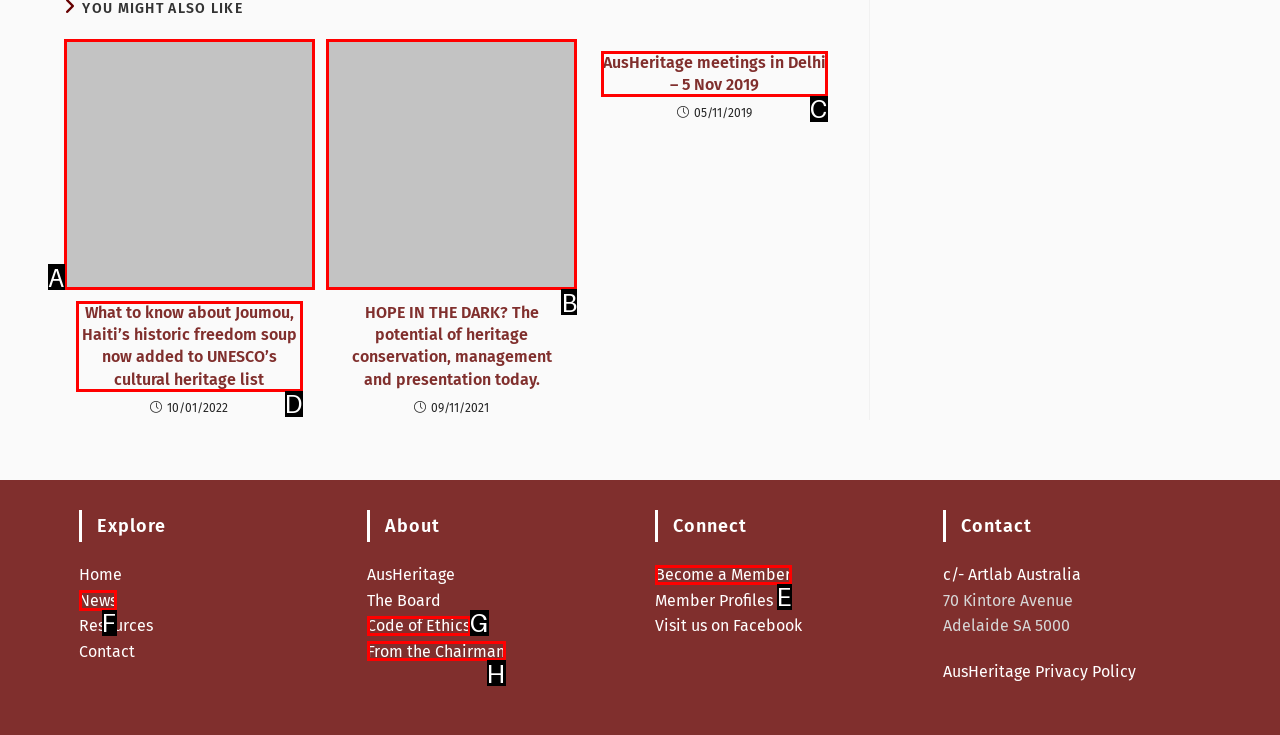Select the appropriate HTML element that needs to be clicked to execute the following task: Explore the news page. Respond with the letter of the option.

F